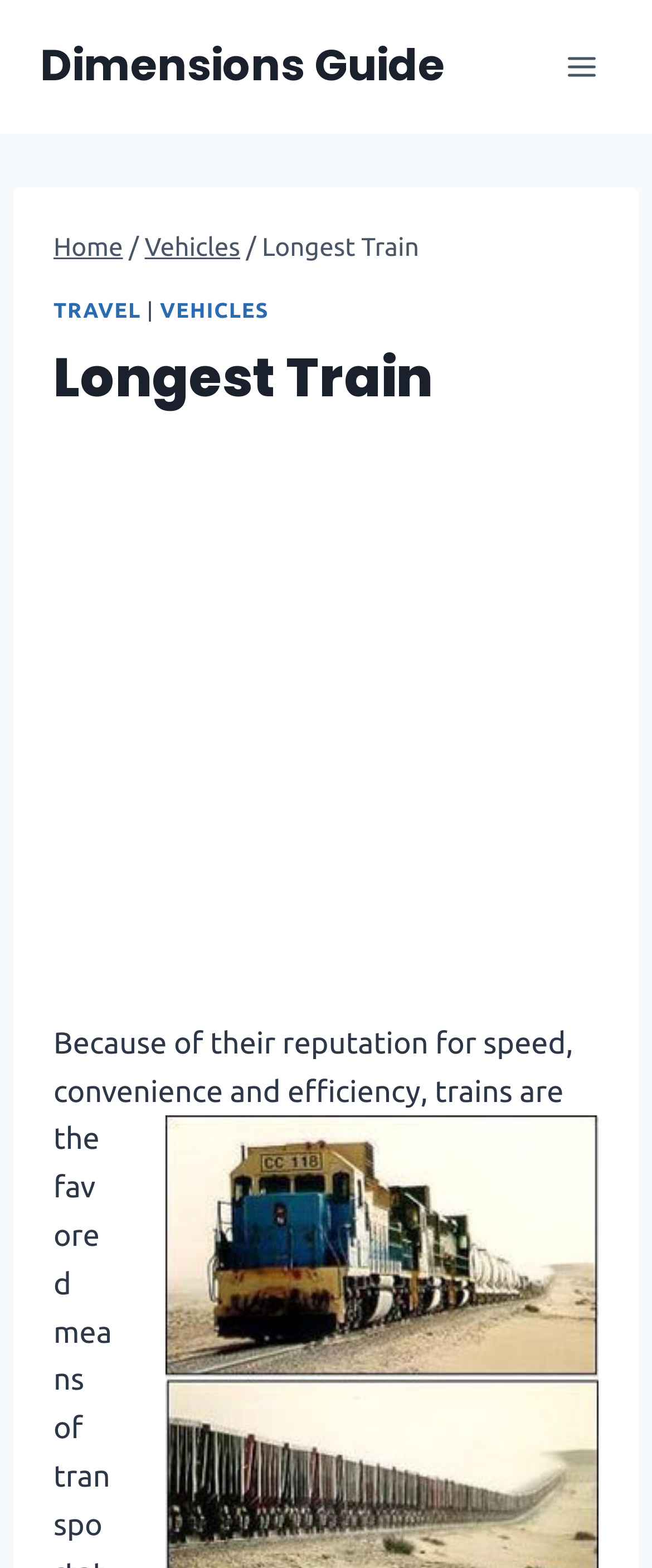What is the purpose of the button in the top right corner?
Answer the question with a single word or phrase by looking at the picture.

Open menu